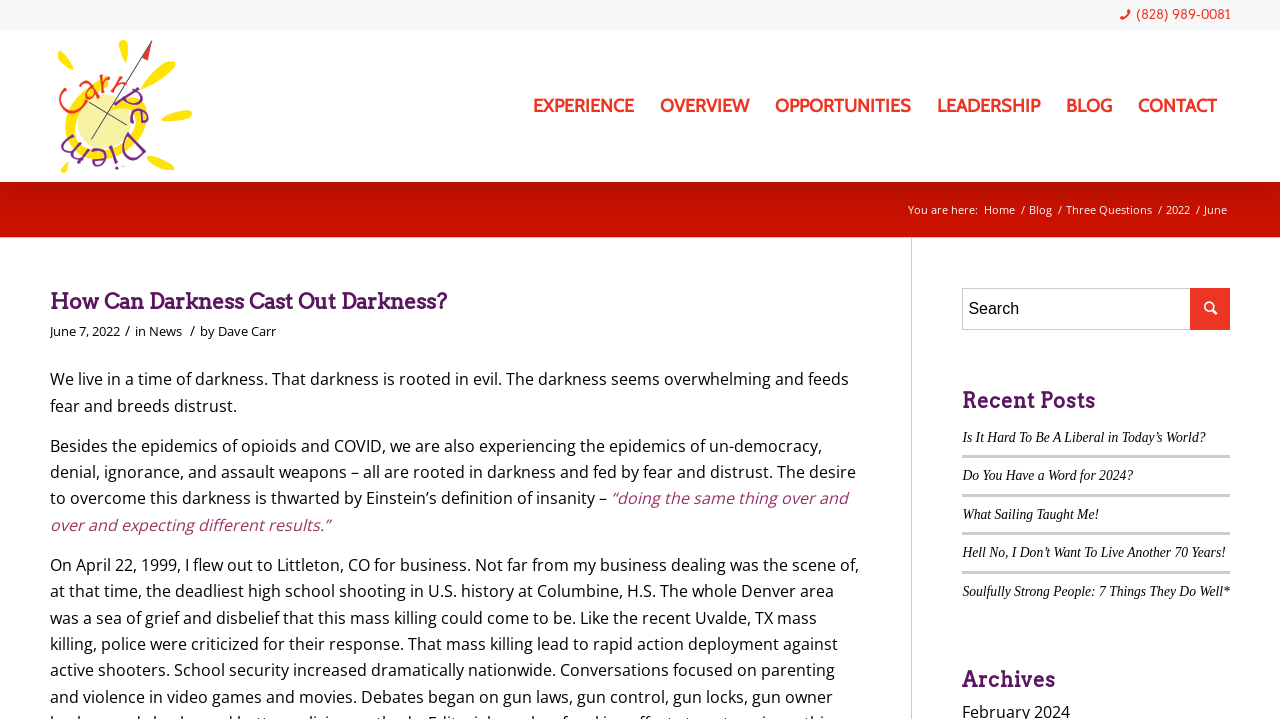Based on the element description, predict the bounding box coordinates (top-left x, top-left y, bottom-right x, bottom-right y) for the UI element in the screenshot: Experience

[0.406, 0.043, 0.505, 0.252]